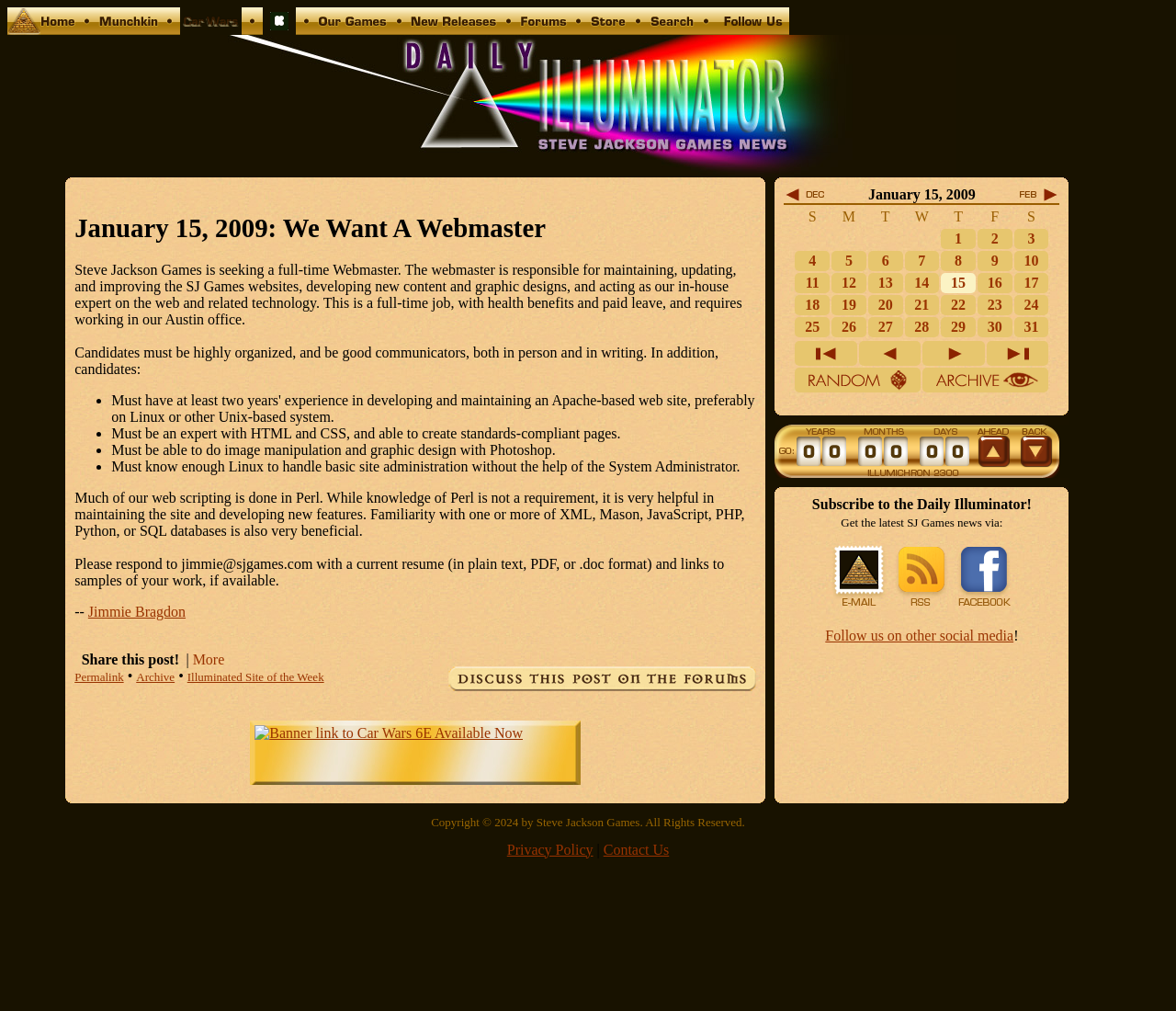What is the last link on the top navigation bar?
Based on the screenshot, answer the question with a single word or phrase.

Search